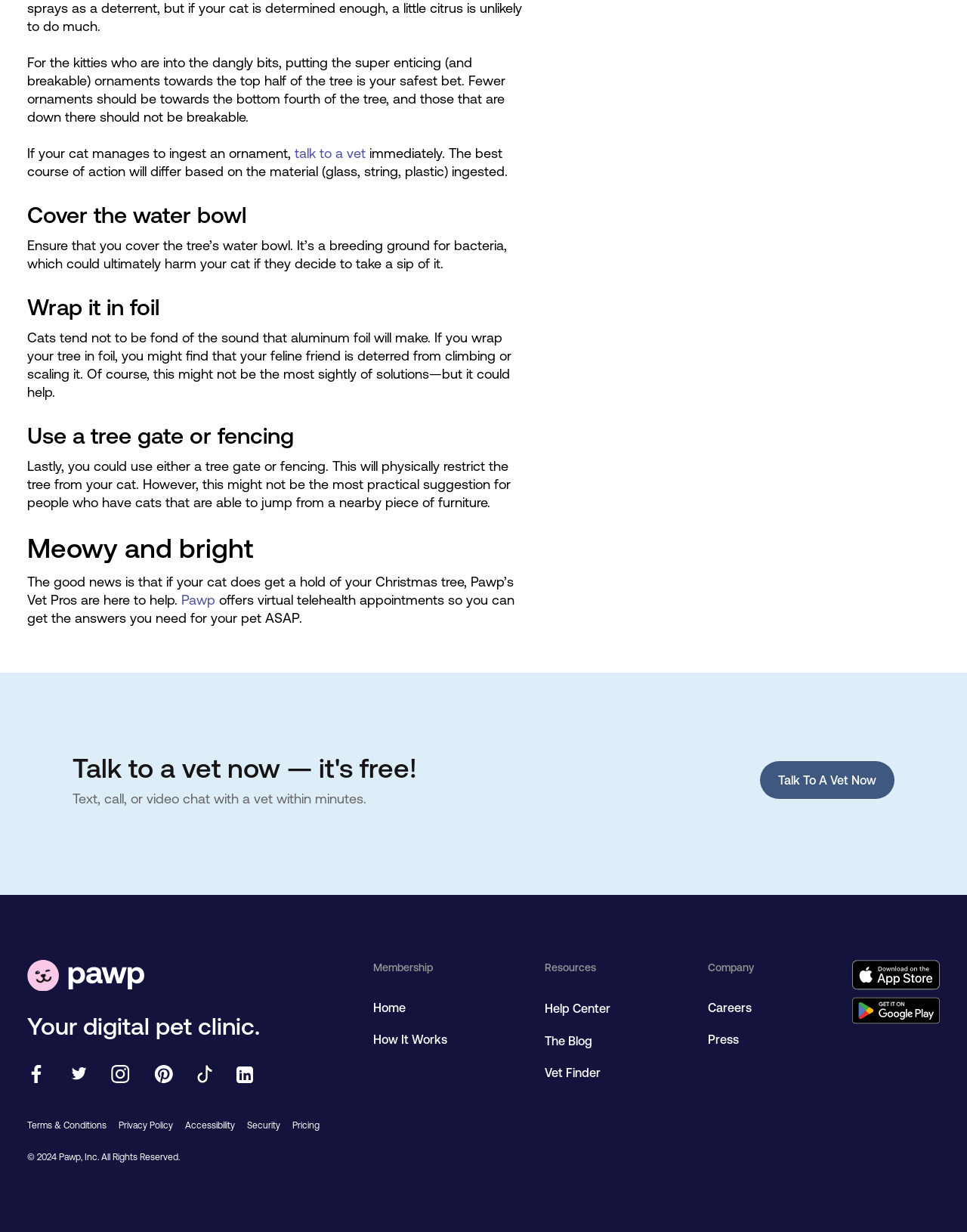Find the bounding box coordinates of the element you need to click on to perform this action: 'View the Terms & Conditions'. The coordinates should be represented by four float values between 0 and 1, in the format [left, top, right, bottom].

[0.028, 0.908, 0.11, 0.919]